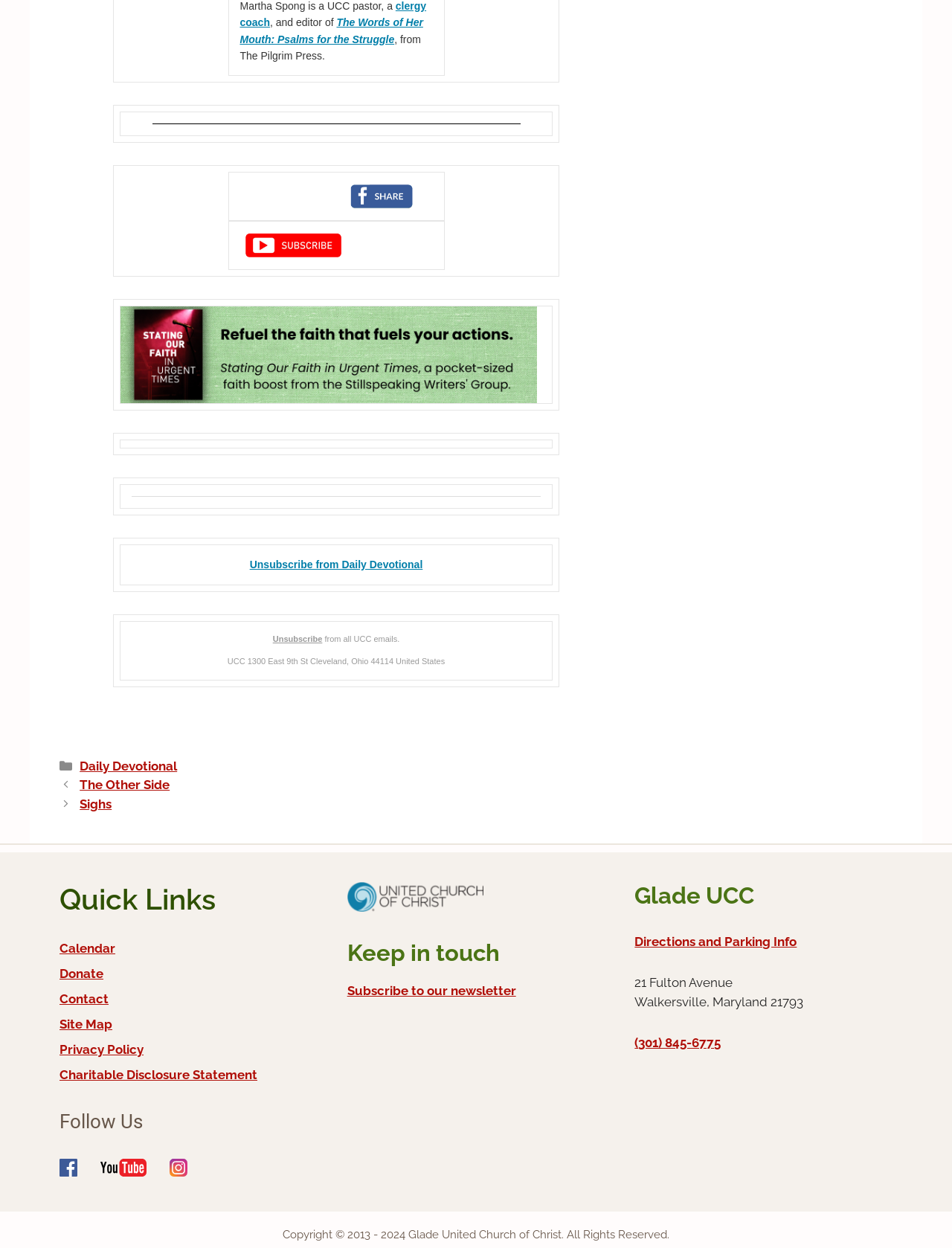Can you find the bounding box coordinates for the element to click on to achieve the instruction: "Subscribe to our newsletter"?

[0.365, 0.788, 0.542, 0.8]